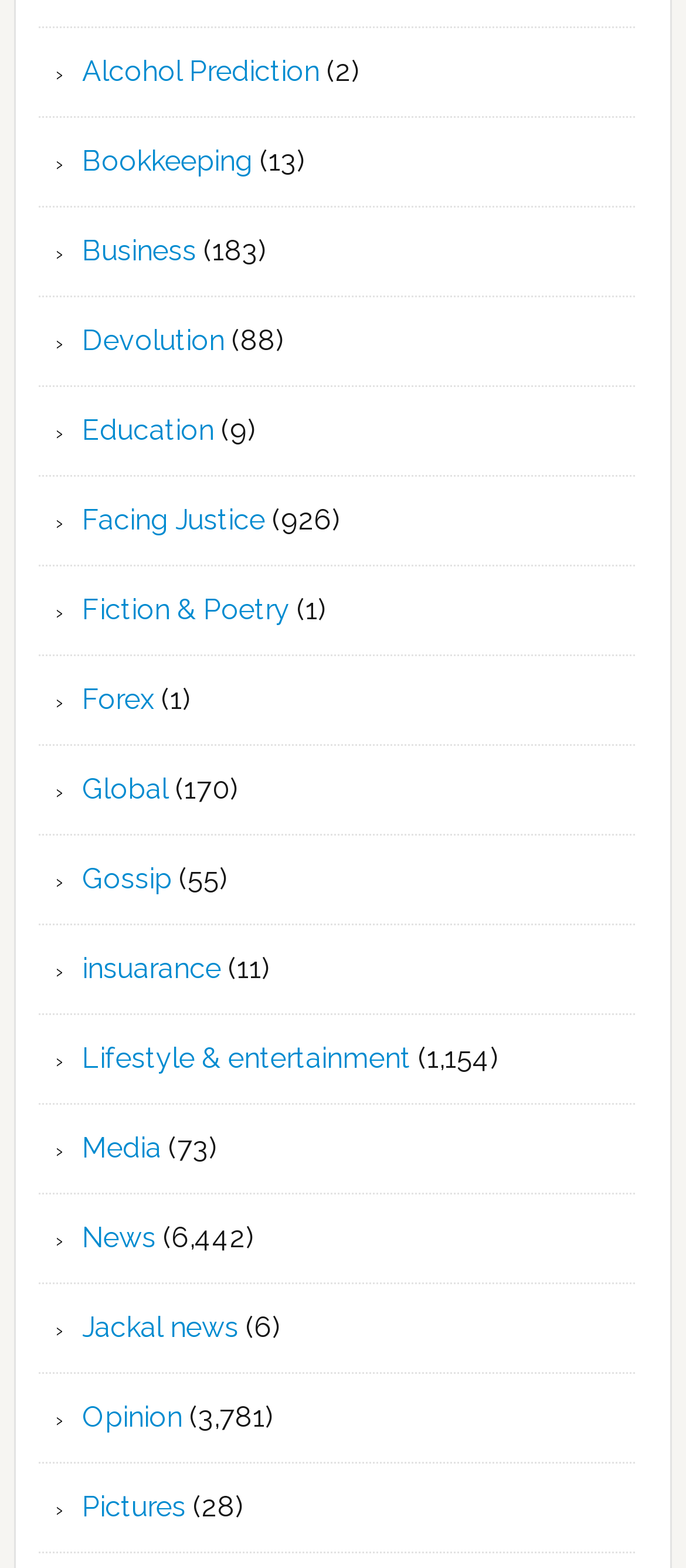Provide a short answer using a single word or phrase for the following question: 
What is the last category?

Pictures